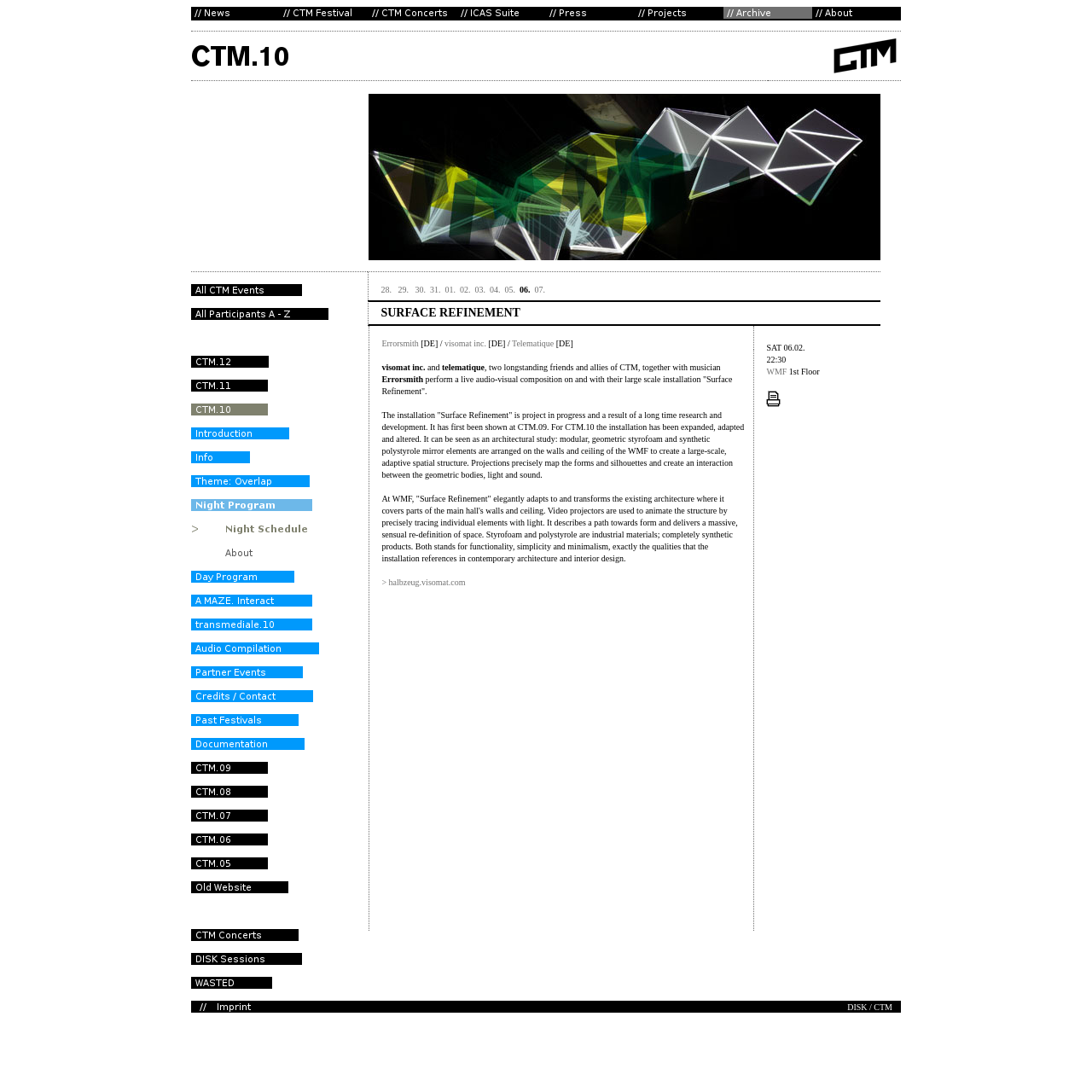Determine the bounding box coordinates of the region I should click to achieve the following instruction: "Visit CTM Festival". Ensure the bounding box coordinates are four float numbers between 0 and 1, i.e., [left, top, right, bottom].

[0.256, 0.006, 0.338, 0.017]